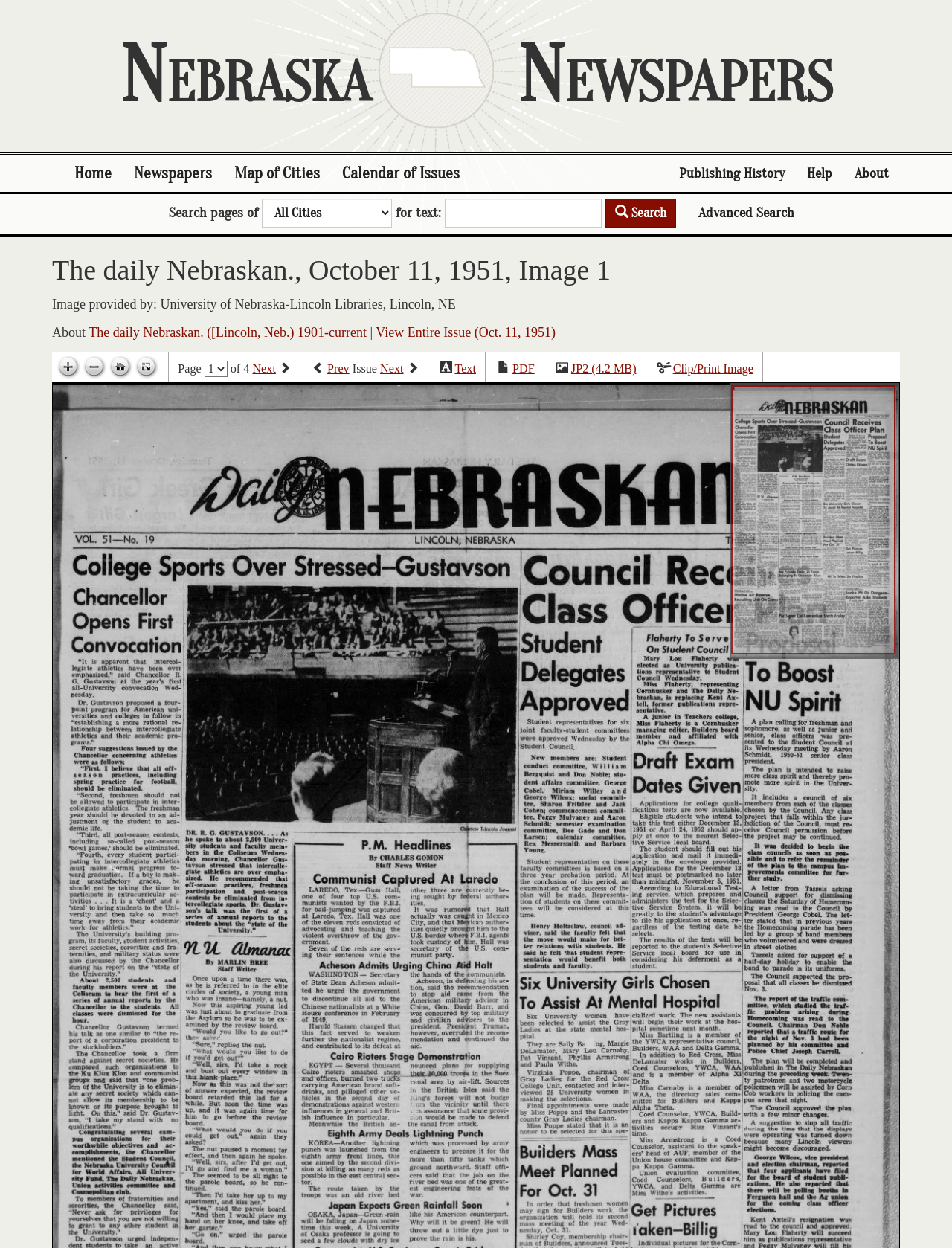Specify the bounding box coordinates of the area to click in order to execute this command: 'Go to home page'. The coordinates should consist of four float numbers ranging from 0 to 1, and should be formatted as [left, top, right, bottom].

[0.066, 0.124, 0.129, 0.154]